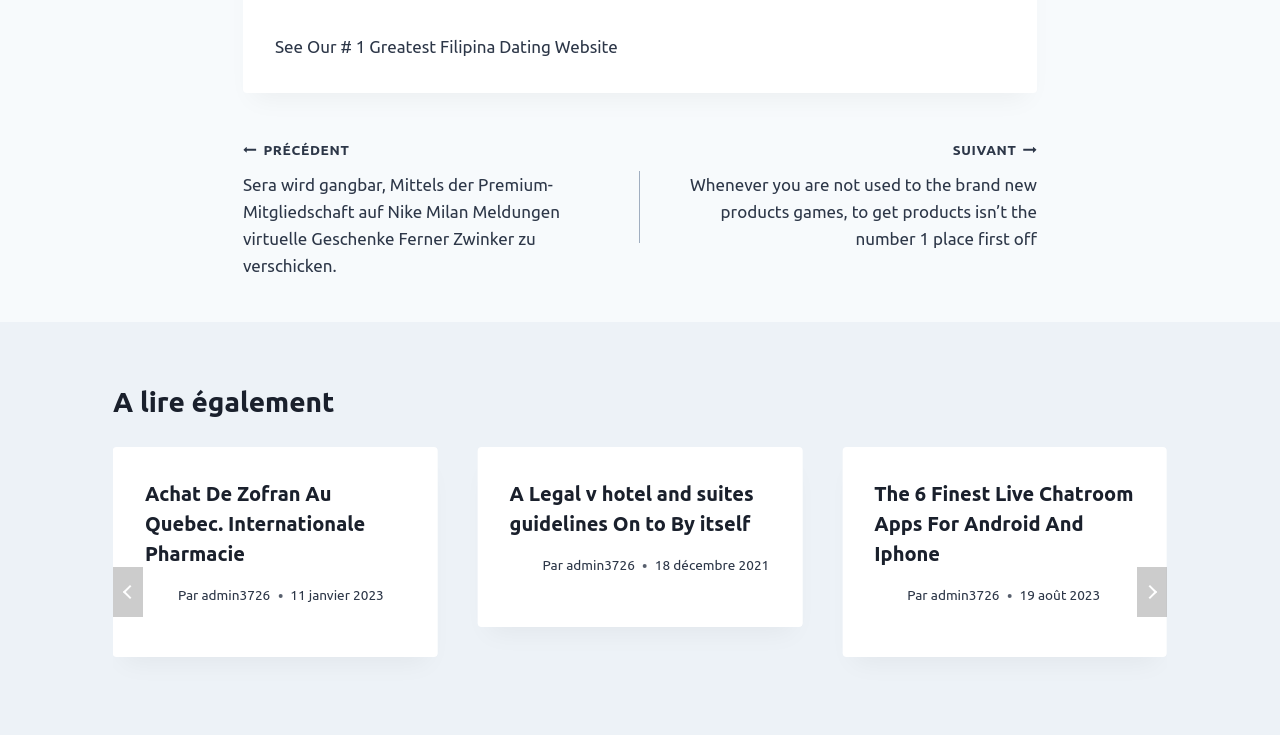Highlight the bounding box coordinates of the element that should be clicked to carry out the following instruction: "Click on the 'SUIVANT' link". The coordinates must be given as four float numbers ranging from 0 to 1, i.e., [left, top, right, bottom].

[0.5, 0.184, 0.81, 0.343]